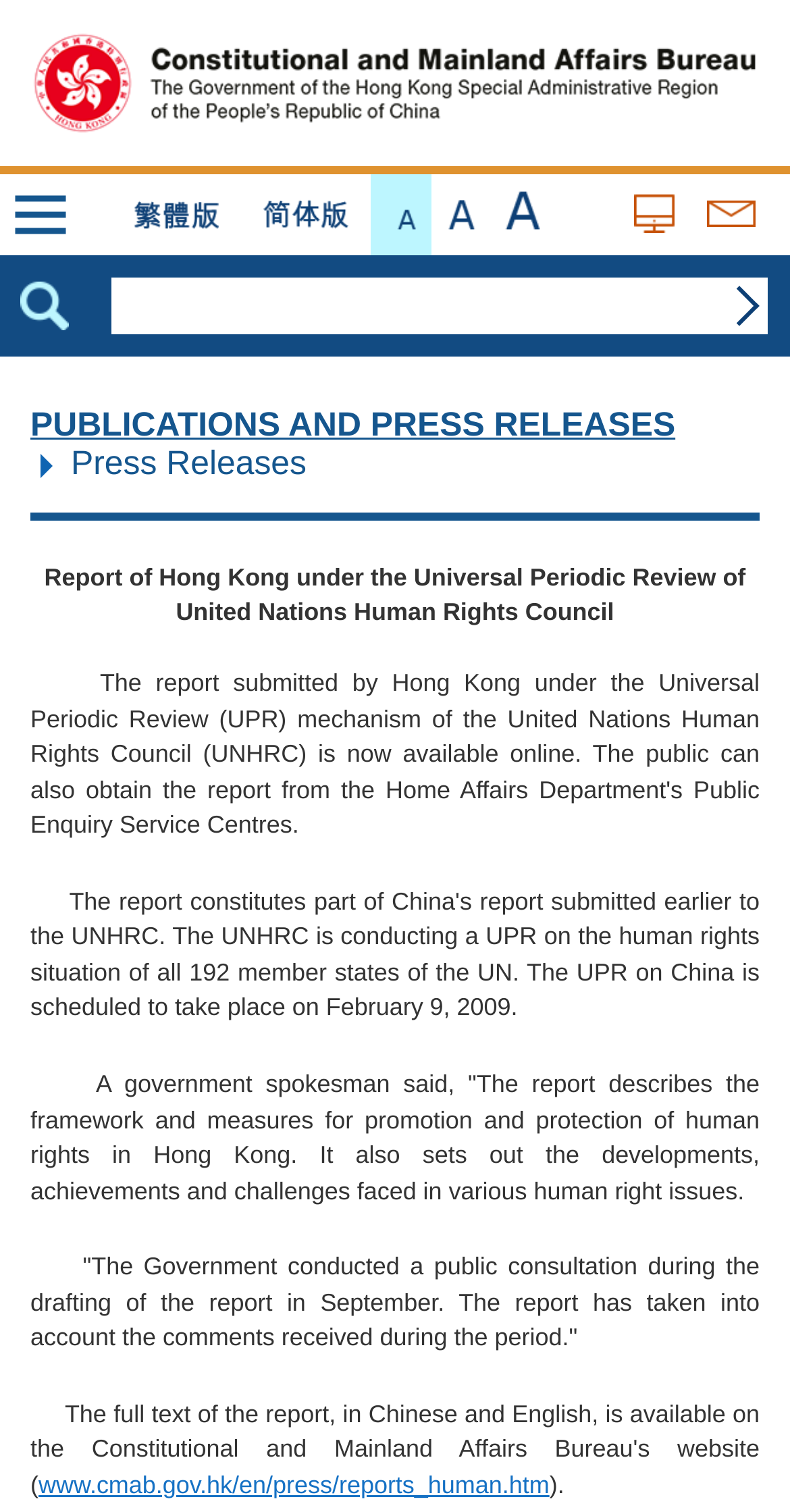Please mark the bounding box coordinates of the area that should be clicked to carry out the instruction: "Open the report of Hong Kong under the Universal Periodic Review".

[0.049, 0.972, 0.695, 0.991]